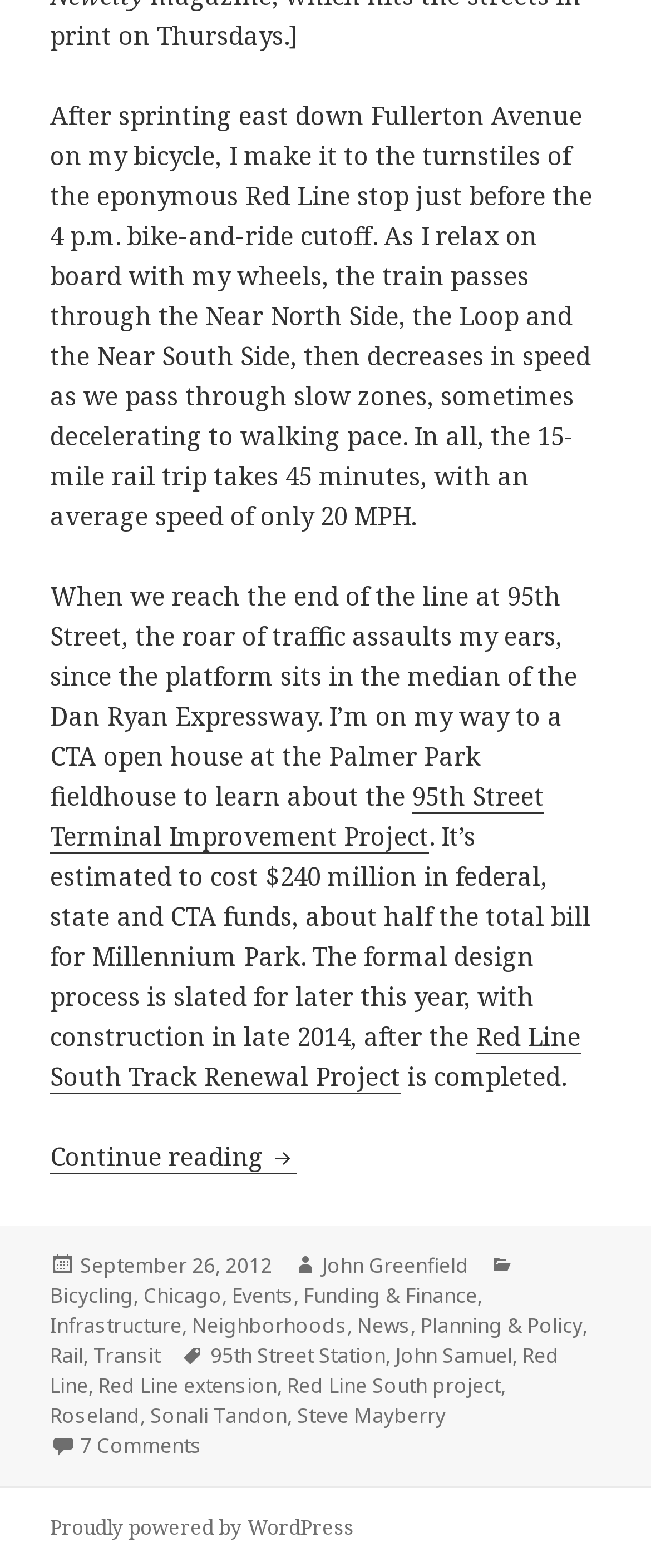Identify the bounding box coordinates for the element that needs to be clicked to fulfill this instruction: "View the article posted on September 26, 2012". Provide the coordinates in the format of four float numbers between 0 and 1: [left, top, right, bottom].

[0.123, 0.798, 0.418, 0.817]